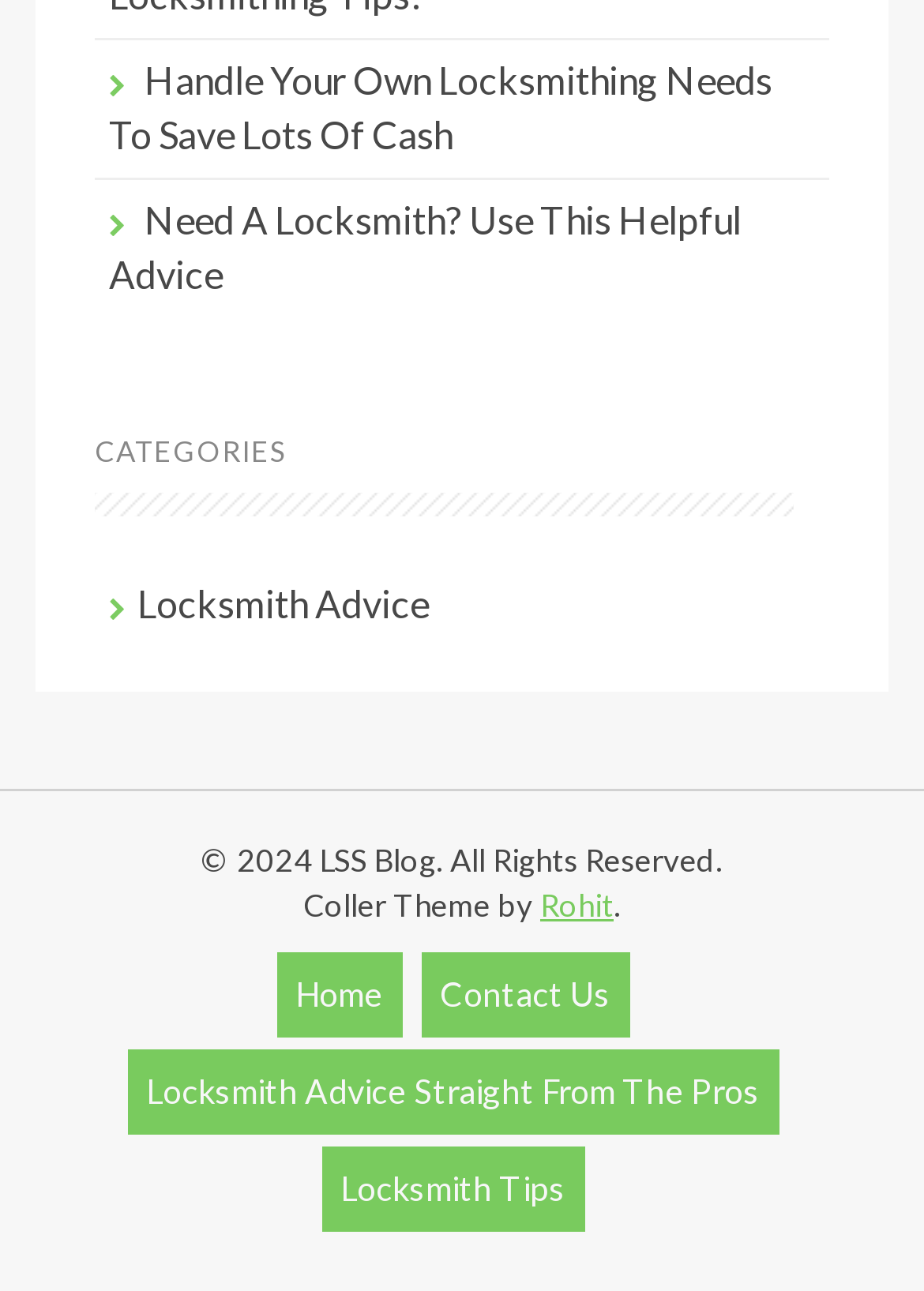Give a concise answer using one word or a phrase to the following question:
What is the main category of the webpage?

Locksmithing